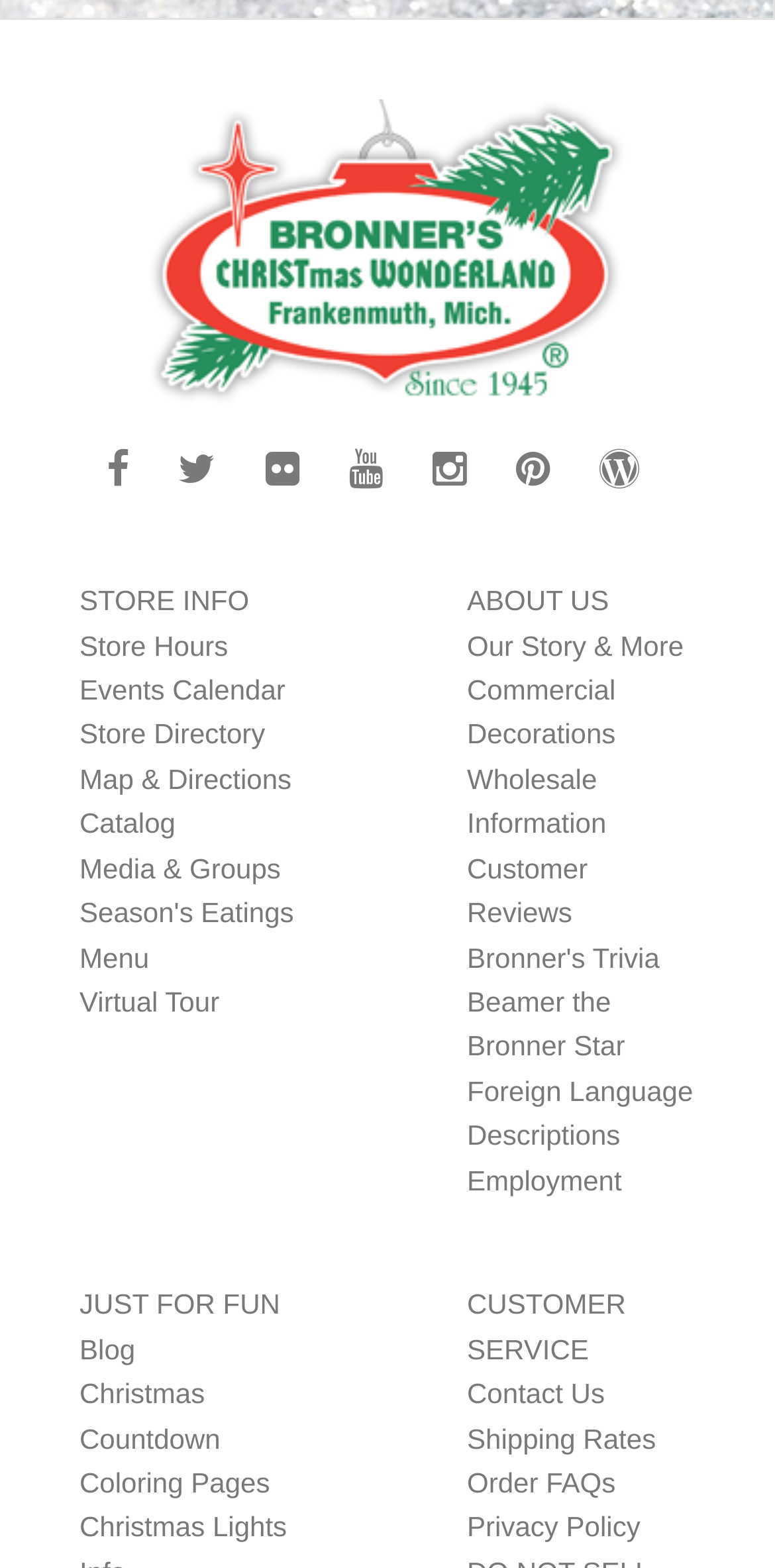What is the last item in the 'Customer Service' section?
Could you answer the question with a detailed and thorough explanation?

The 'Customer Service' section is located on the right side of the webpage, and the last item in this section is 'Privacy Policy', which is a link element.